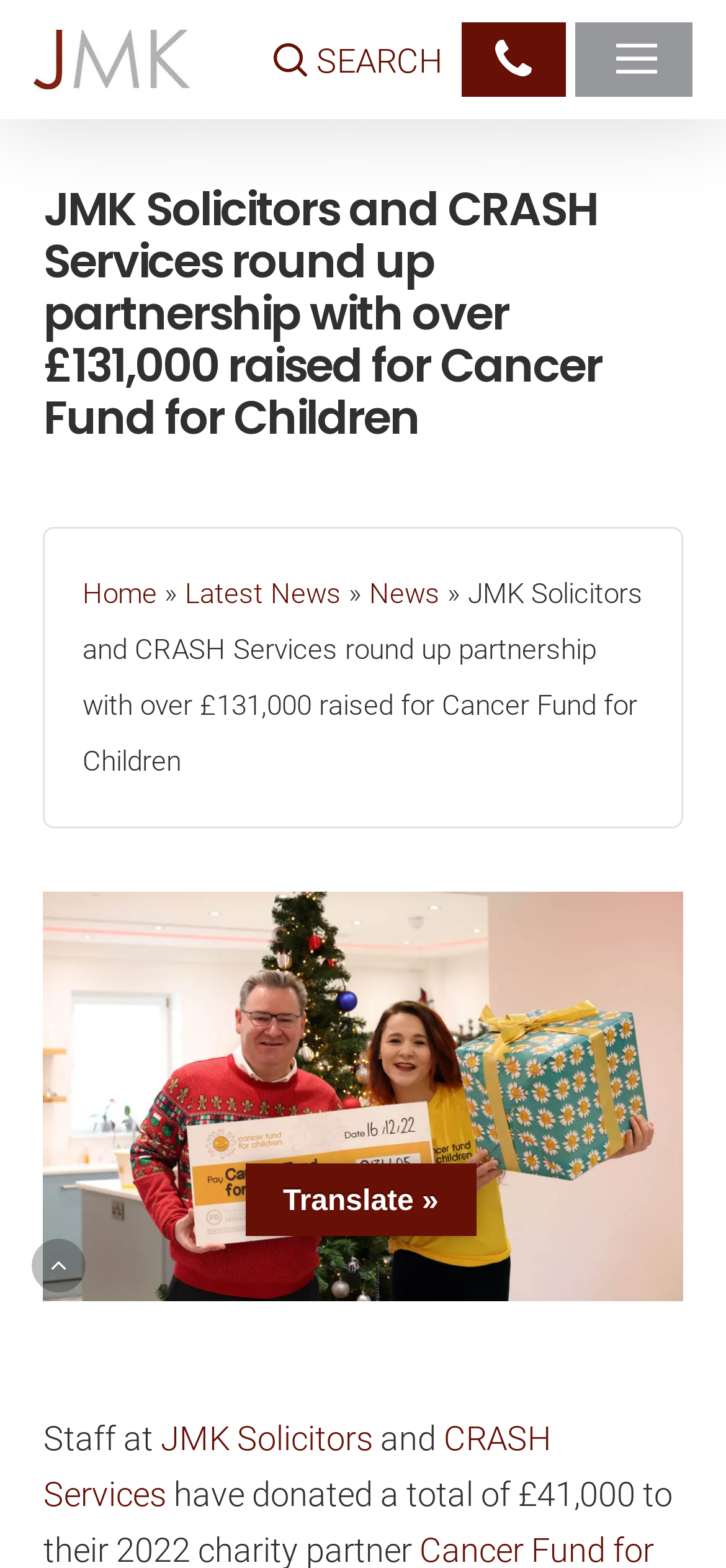Please specify the bounding box coordinates in the format (top-left x, top-left y, bottom-right x, bottom-right y), with values ranging from 0 to 1. Identify the bounding box for the UI component described as follows: TMSS Binodon Jogot (TBJ)

None